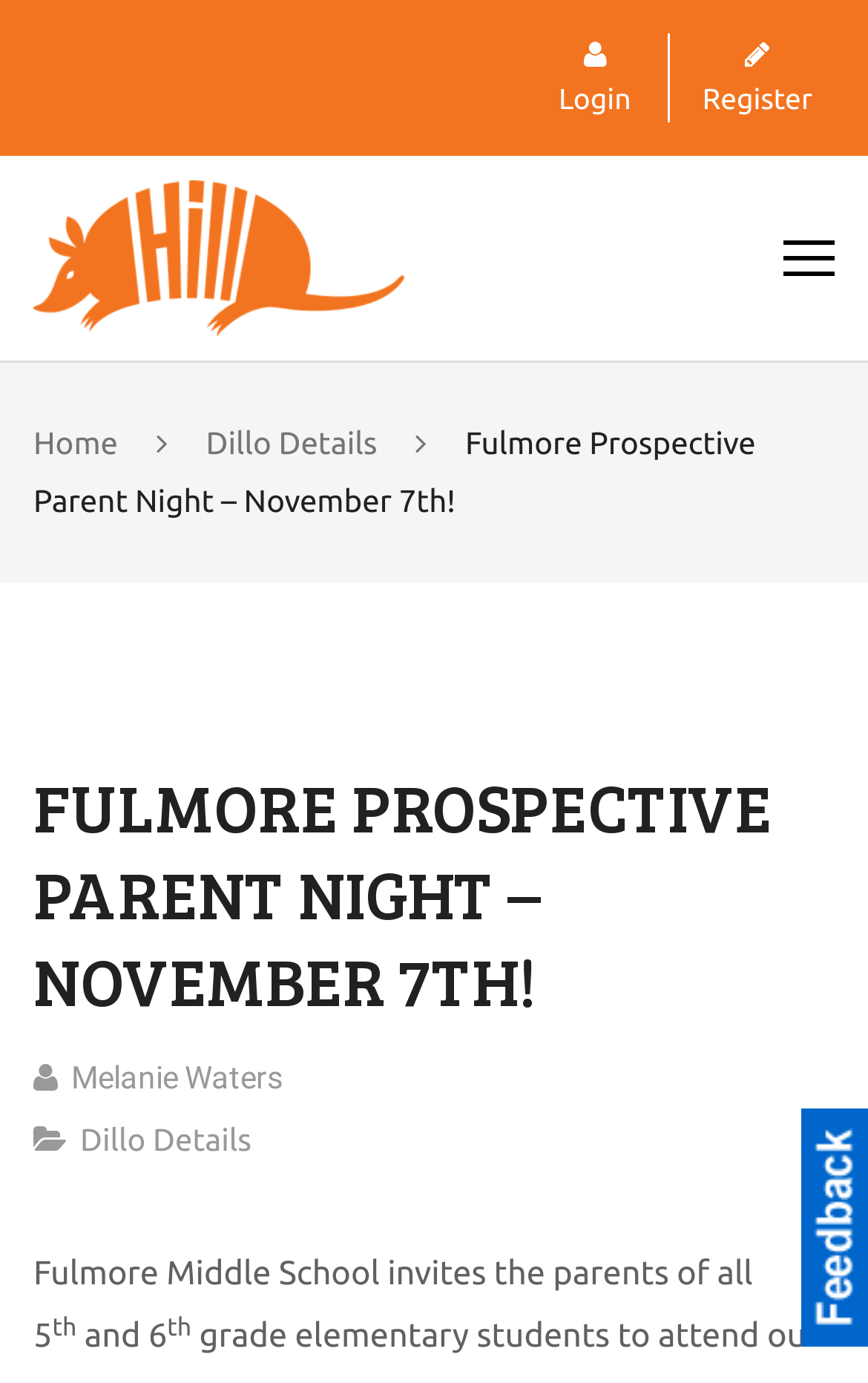Give a one-word or short phrase answer to this question: 
What is the grade range of the students invited to the event?

5th and 6th